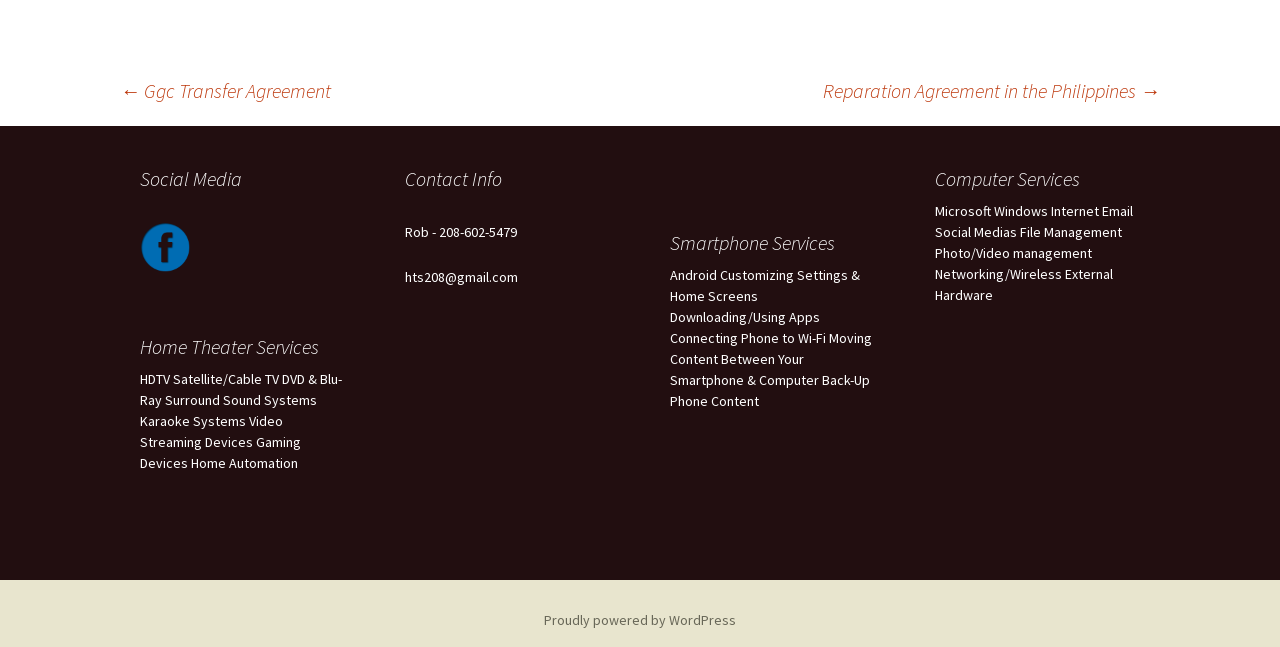Answer the question below using just one word or a short phrase: 
What is the name of the content management system used by the website?

WordPress